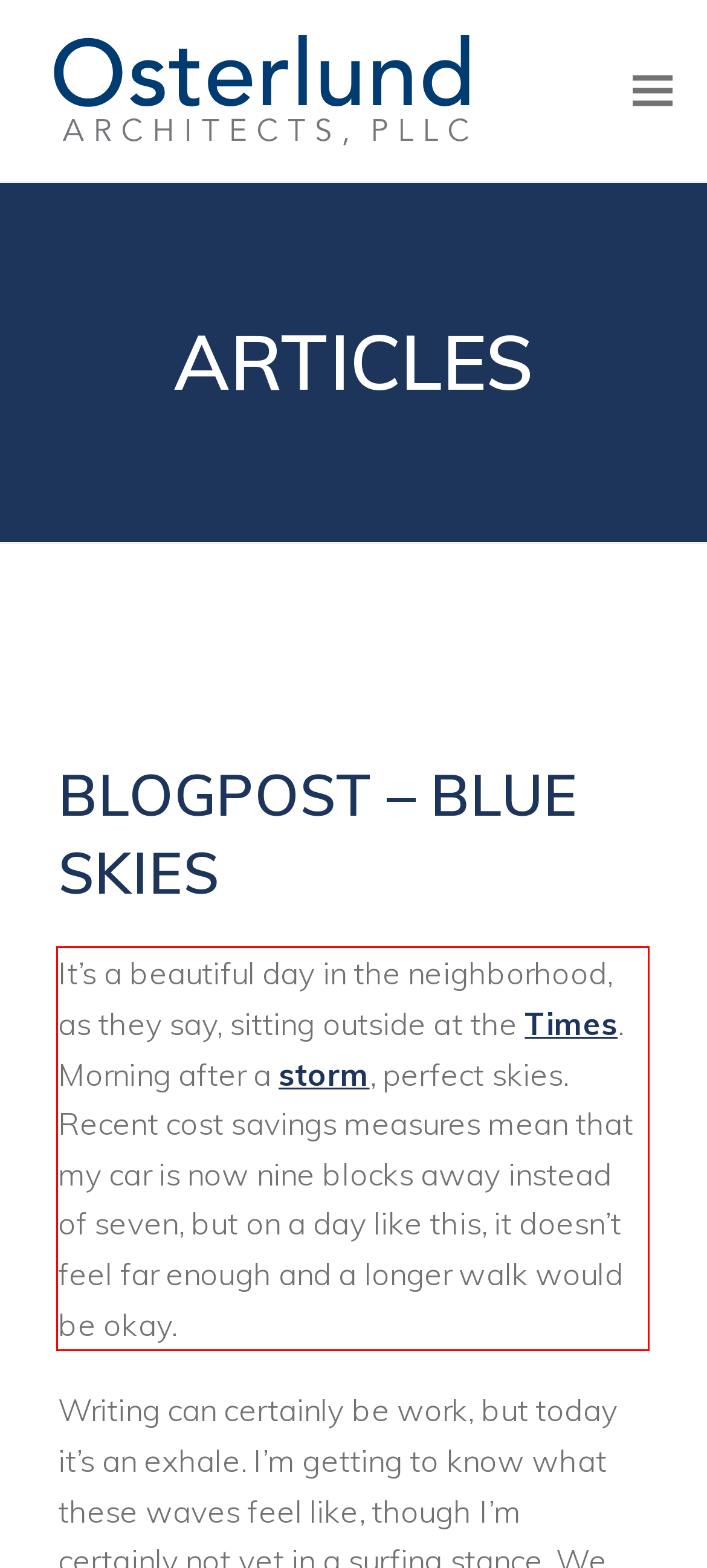You are presented with a screenshot containing a red rectangle. Extract the text found inside this red bounding box.

It’s a beautiful day in the neighborhood, as they say, sitting outside at the Times. Morning after a storm, perfect skies. Recent cost savings measures mean that my car is now nine blocks away instead of seven, but on a day like this, it doesn’t feel far enough and a longer walk would be okay.